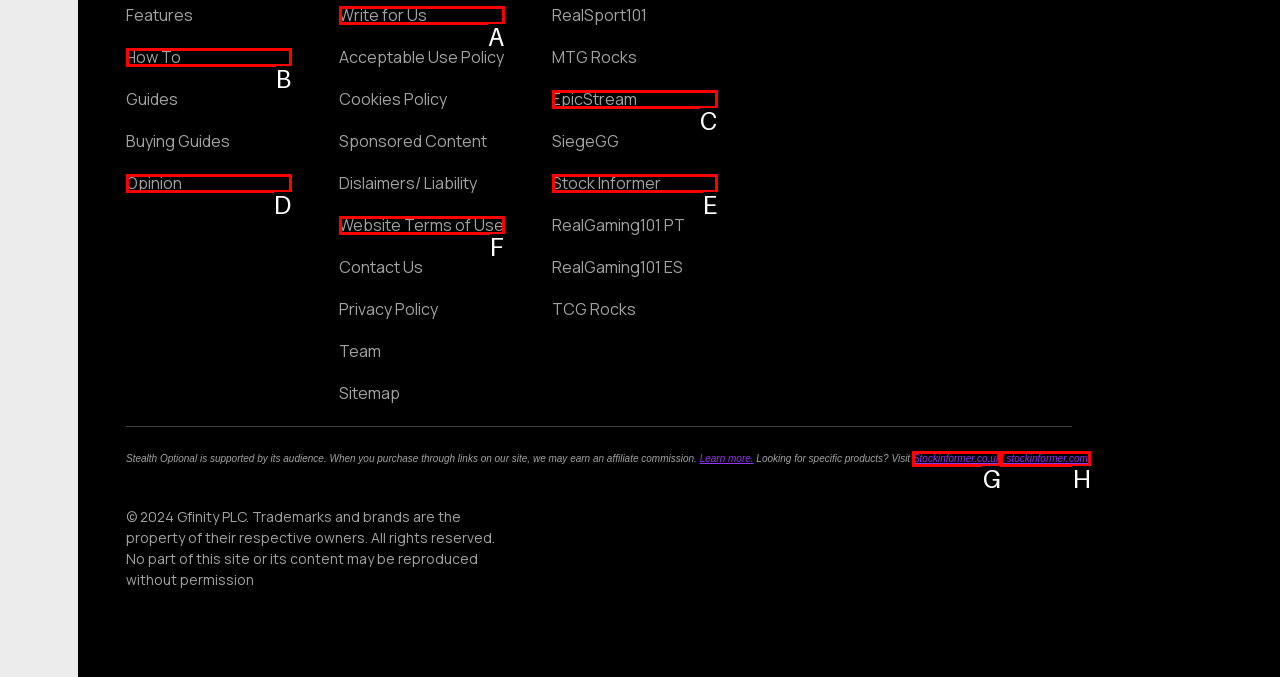Point out the option that best suits the description: Website Terms of Use
Indicate your answer with the letter of the selected choice.

F